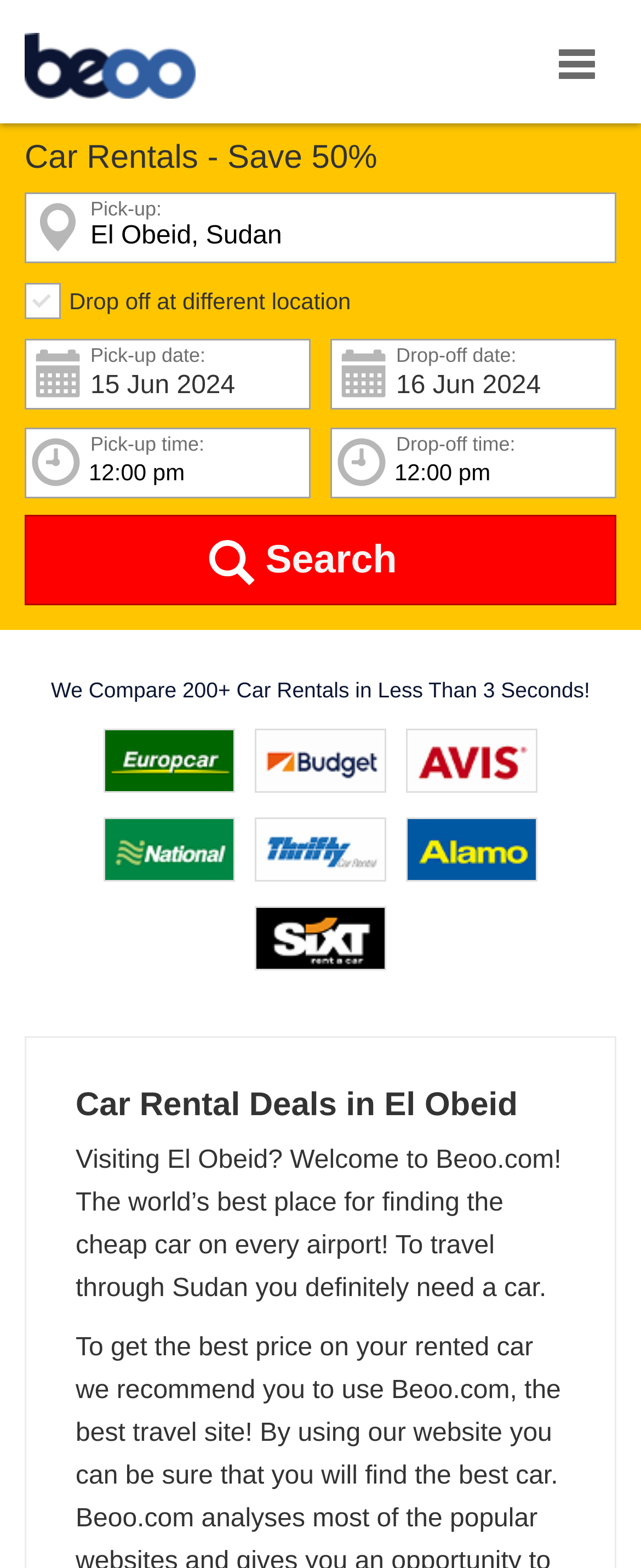What is the default pick-up location?
Provide a one-word or short-phrase answer based on the image.

El Obeid, Sudan